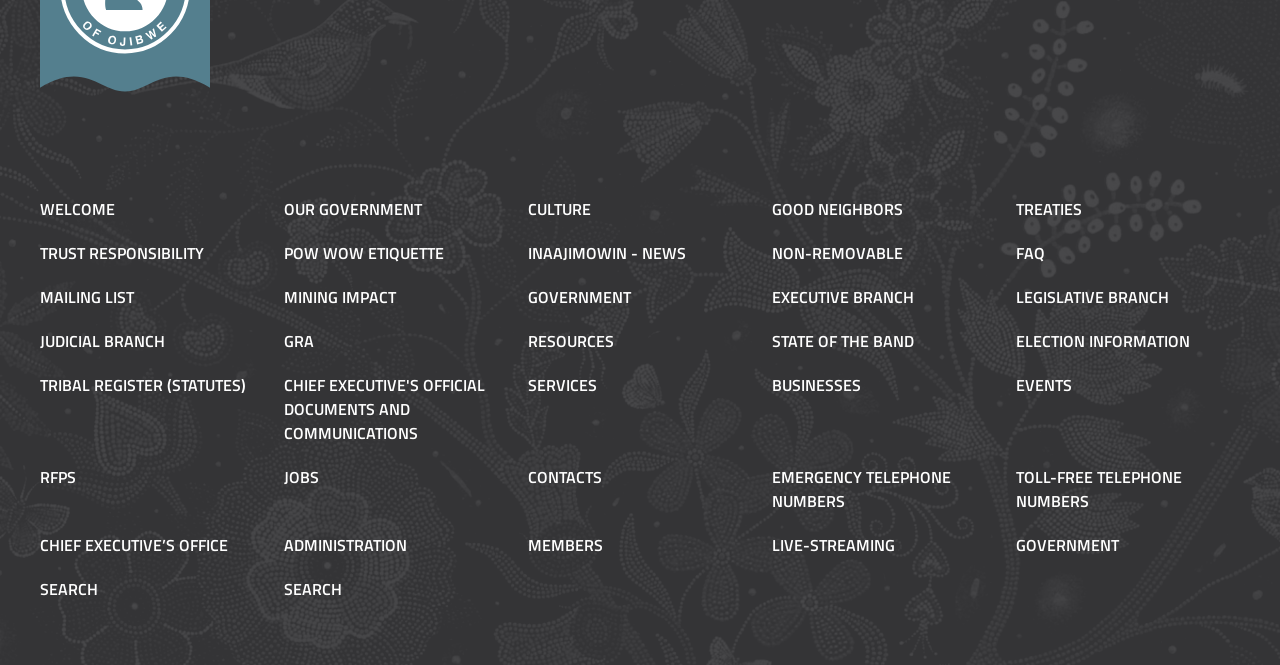Identify the bounding box coordinates necessary to click and complete the given instruction: "Click on WELCOME".

[0.031, 0.296, 0.09, 0.332]